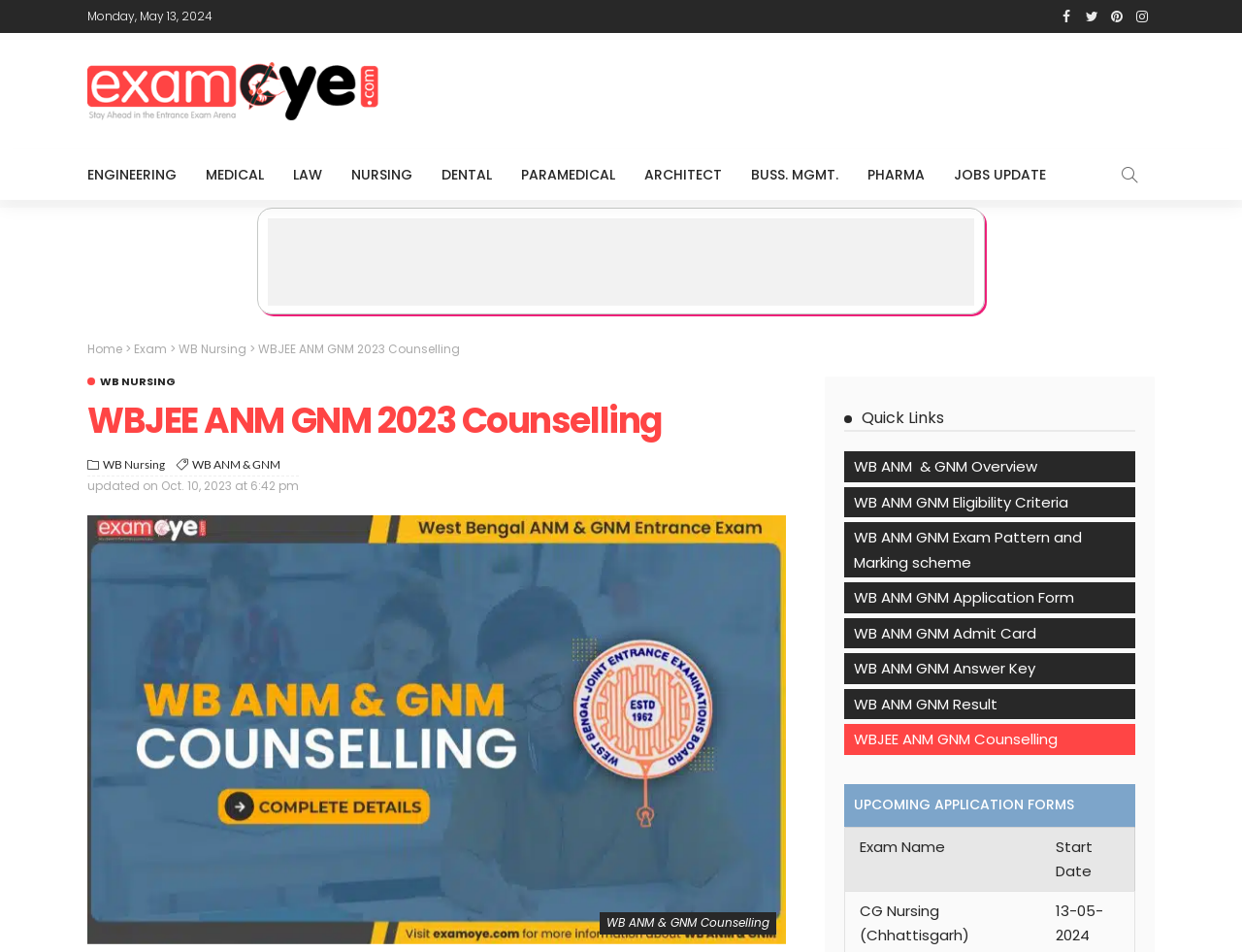What is the purpose of the WBJEE ANM GNM 2023 Counselling?
Please answer the question with a detailed response using the information from the screenshot.

The purpose of the WBJEE ANM GNM 2023 Counselling can be inferred from the webpage's content, which suggests that it is an important process for candidates seeking admission to ANM and GNM courses in West Bengal.